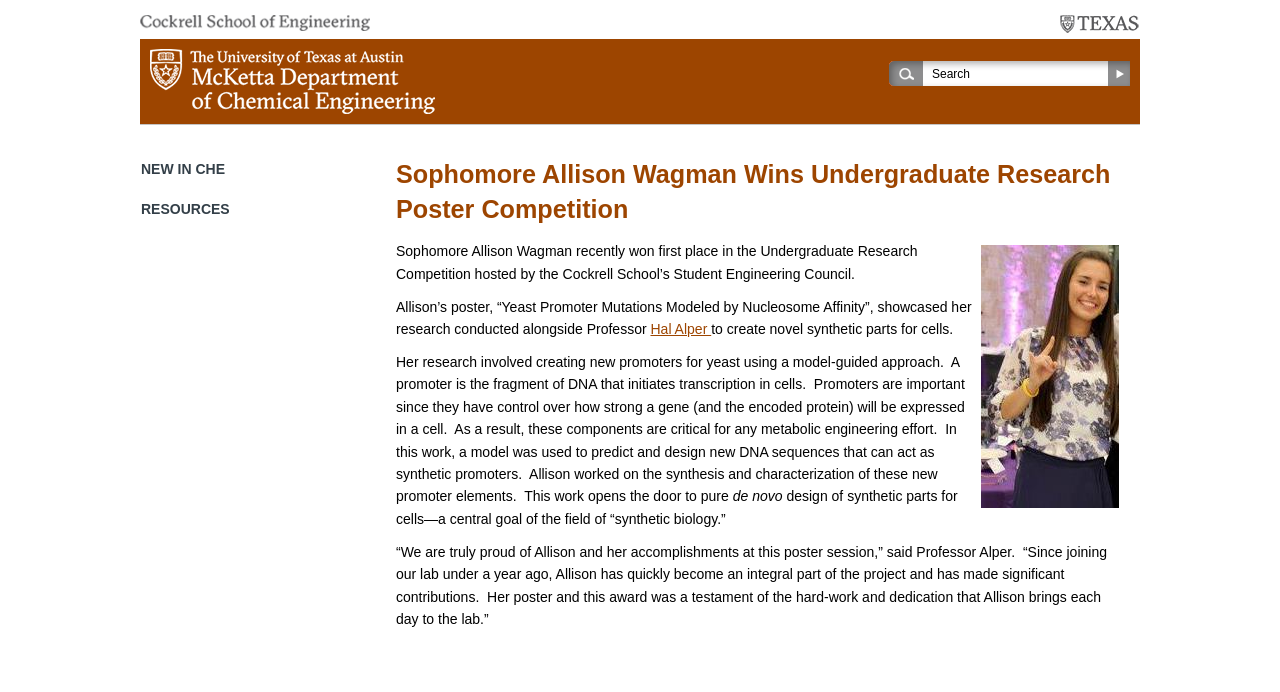Give an extensive and precise description of the webpage.

The webpage is about Sophomore Allison Wagman's achievement in winning the Undergraduate Research Poster Competition. At the top left, there is a link to the Cockrell School of Engineering, accompanied by an image with the same name. On the top right, there is a link to The University of Texas at Austin, also accompanied by an image. Below these links, there is a link to the McKetta Department of Chemical Engineering, again accompanied by an image.

In the middle of the page, there is a search box with a search button to its right. Below the search box, there is a heading that repeats the title of the webpage, "Sophomore Allison Wagman Wins Undergraduate Research Poster Competition". 

To the right of the heading, there is an image of Allison Wagman, the winner of the undergraduate poster competition, posing with a "hook 'em" gesture. Below the image, there are several paragraphs of text that describe Allison's research project, including her poster title, the research she conducted with Professor Hal Alper, and the significance of her work in the field of synthetic biology.

The text also includes a quote from Professor Alper, praising Allison's hard work and dedication to the project. At the bottom left of the page, there are two headings, "NEW IN CHE" and "RESOURCES", which may lead to other related pages or resources.